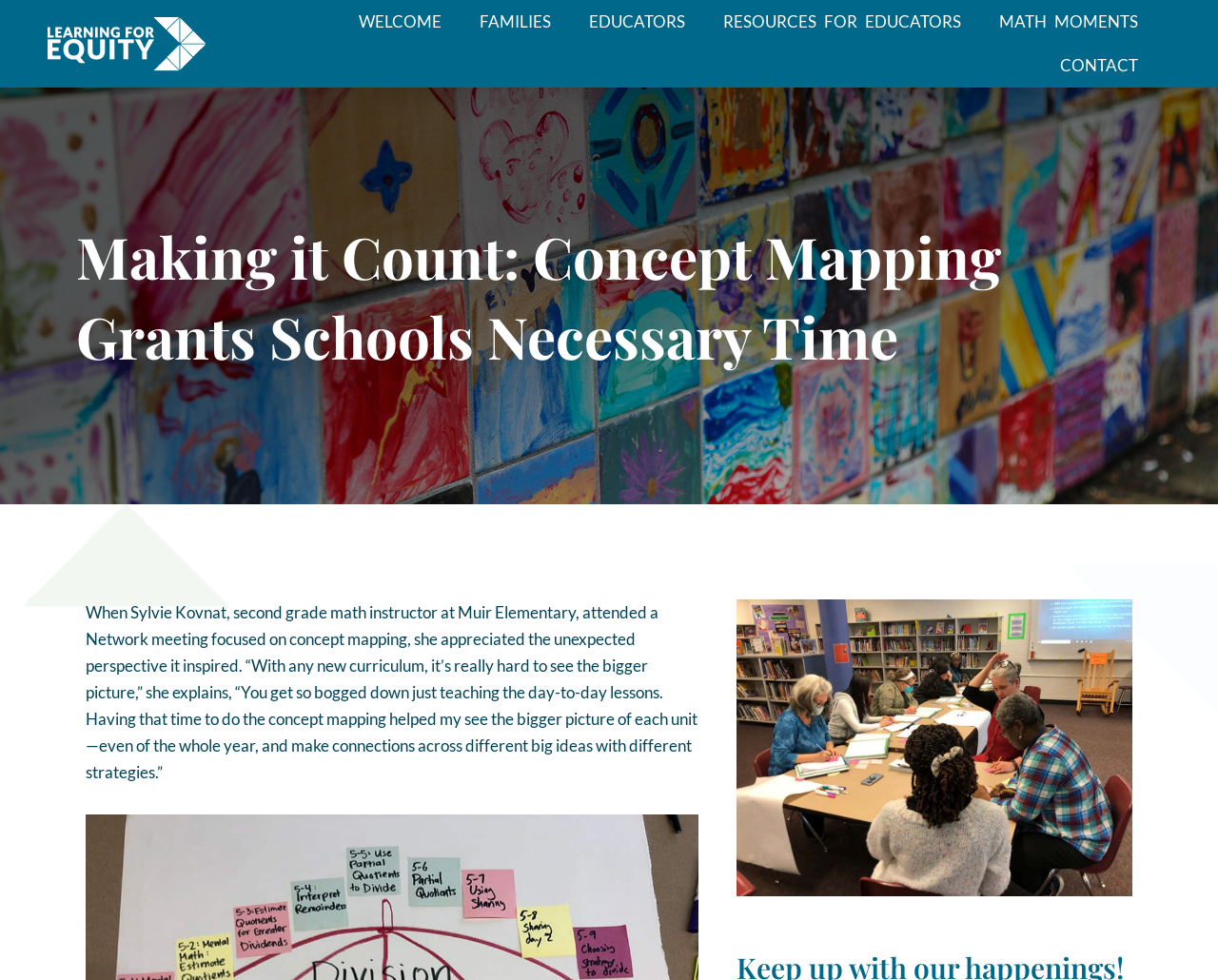What is the purpose of concept mapping?
Refer to the image and respond with a one-word or short-phrase answer.

To see the bigger picture